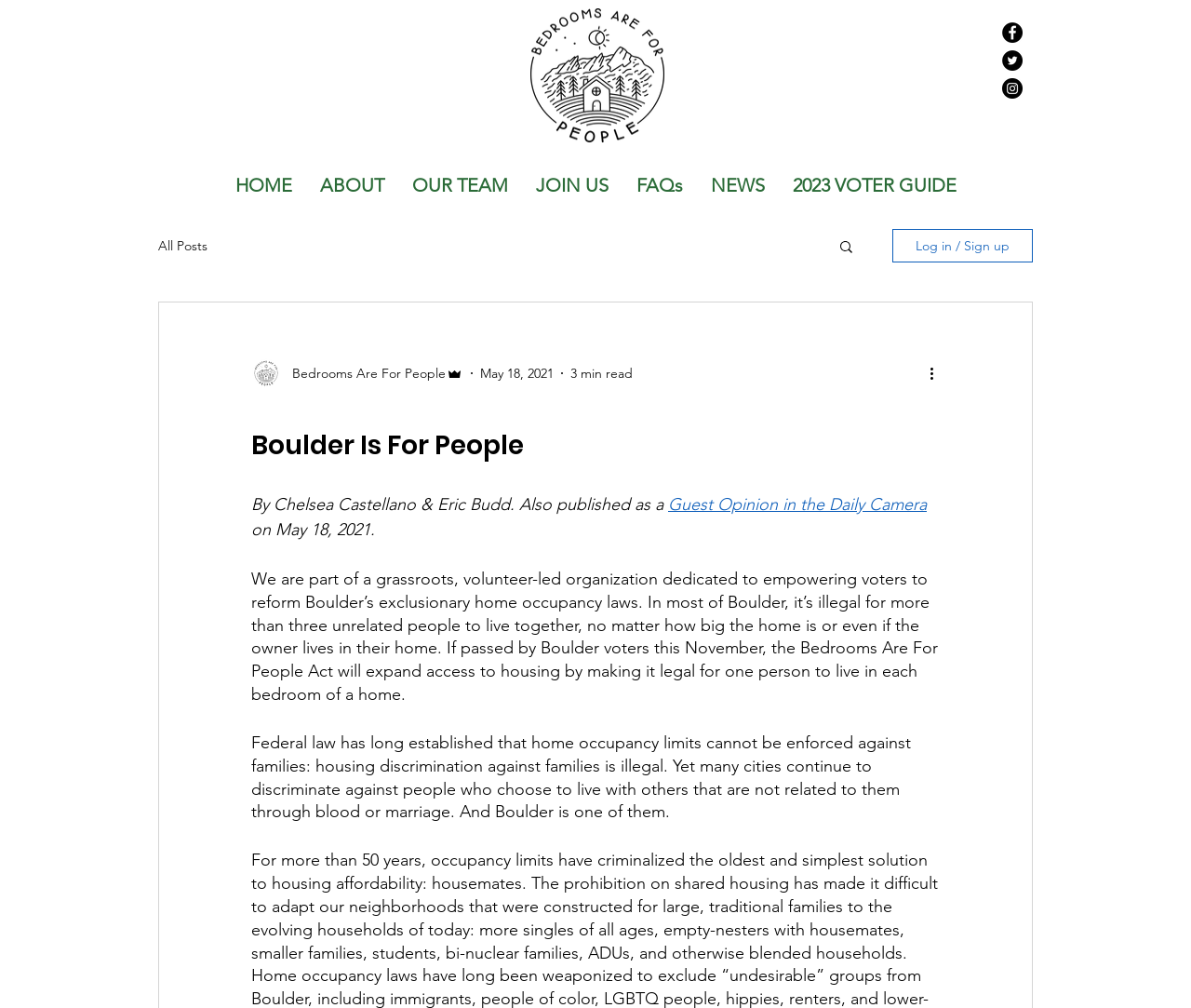What is the name of the organization?
Refer to the screenshot and deliver a thorough answer to the question presented.

The name of the organization can be found in the logo image at the top of the webpage, which is described as 'Bedrooms_People_Logo (2).png'. Additionally, the text 'Bedrooms Are For People' is mentioned multiple times throughout the webpage, indicating that it is the name of the organization.